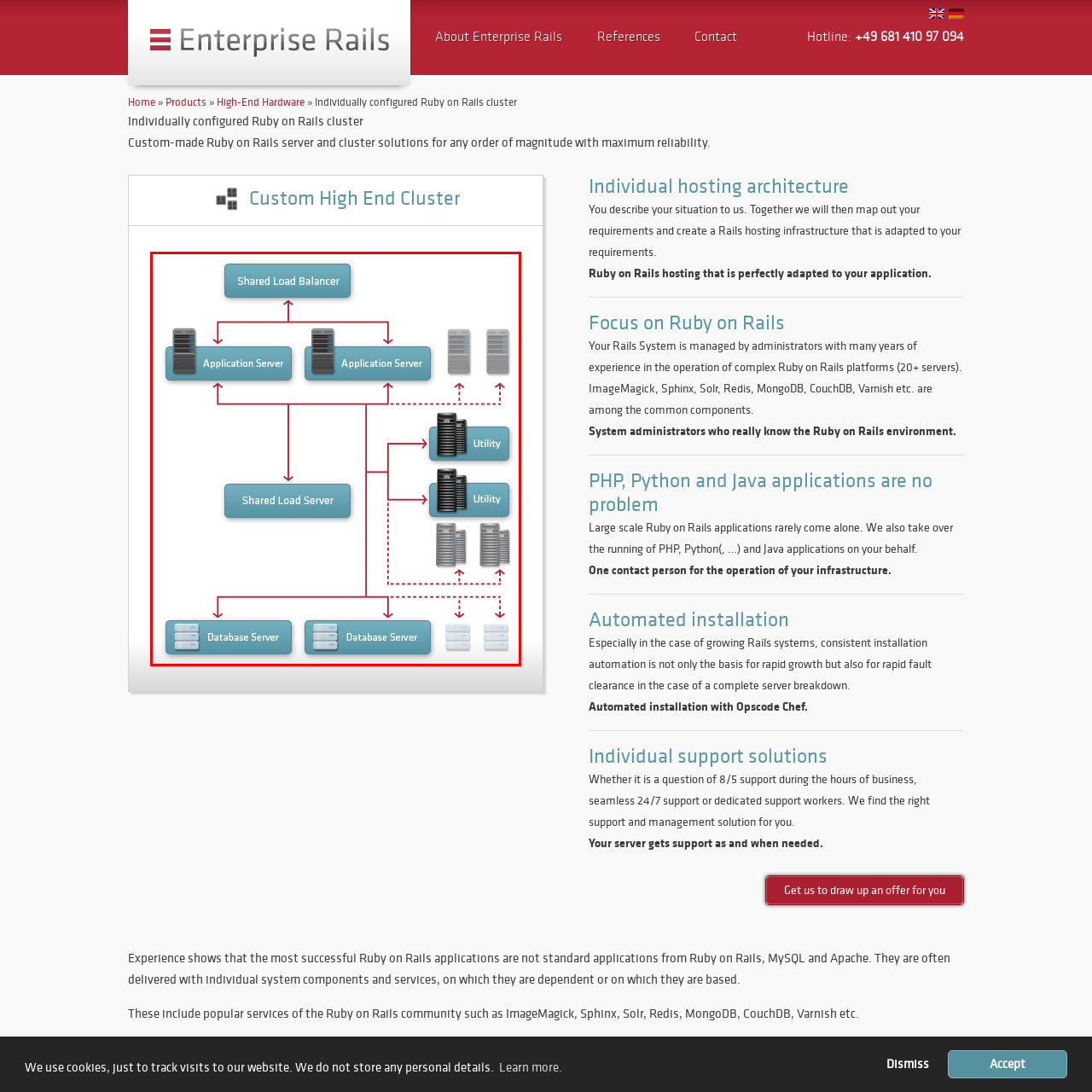Look at the image segment within the red box, How many Database Servers are present in the system? Give a brief response in one word or phrase.

Two